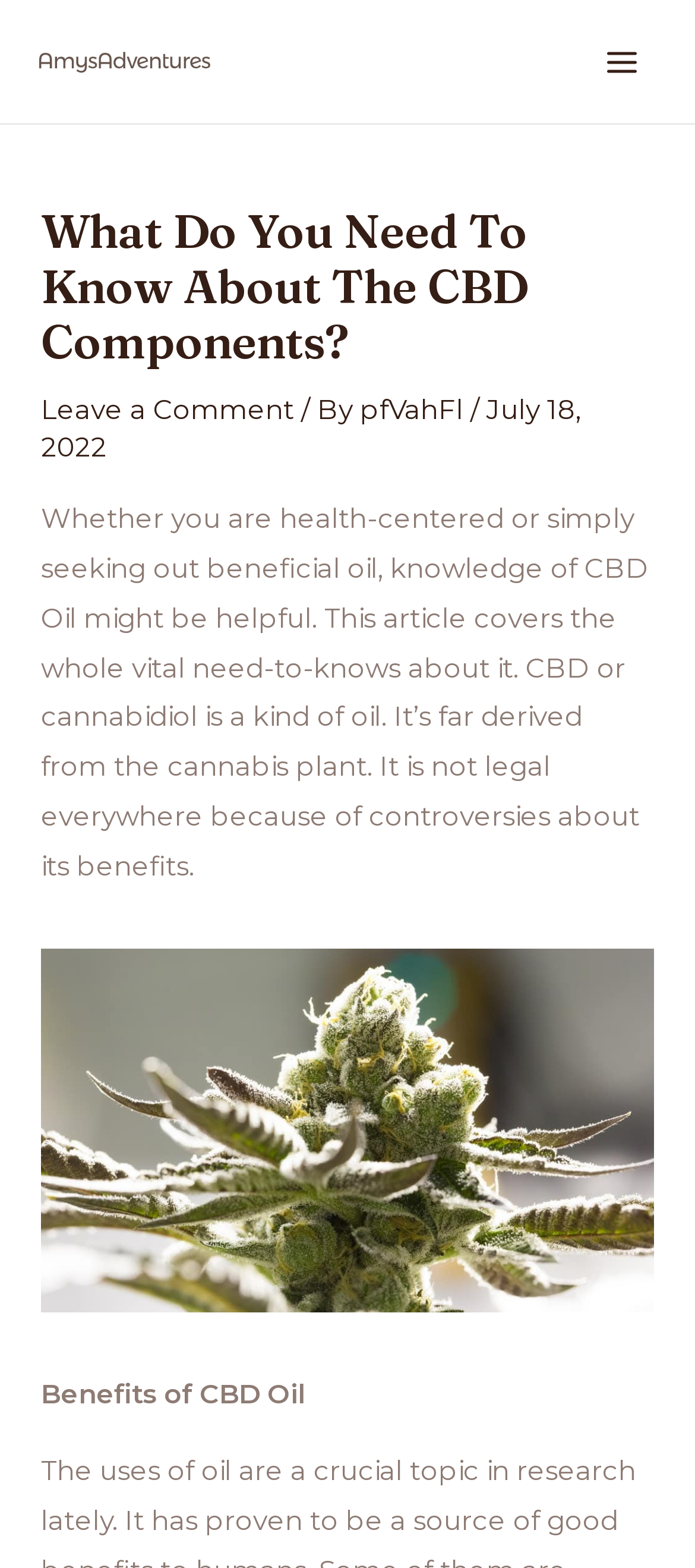What is CBD Oil derived from? From the image, respond with a single word or brief phrase.

cannabis plant